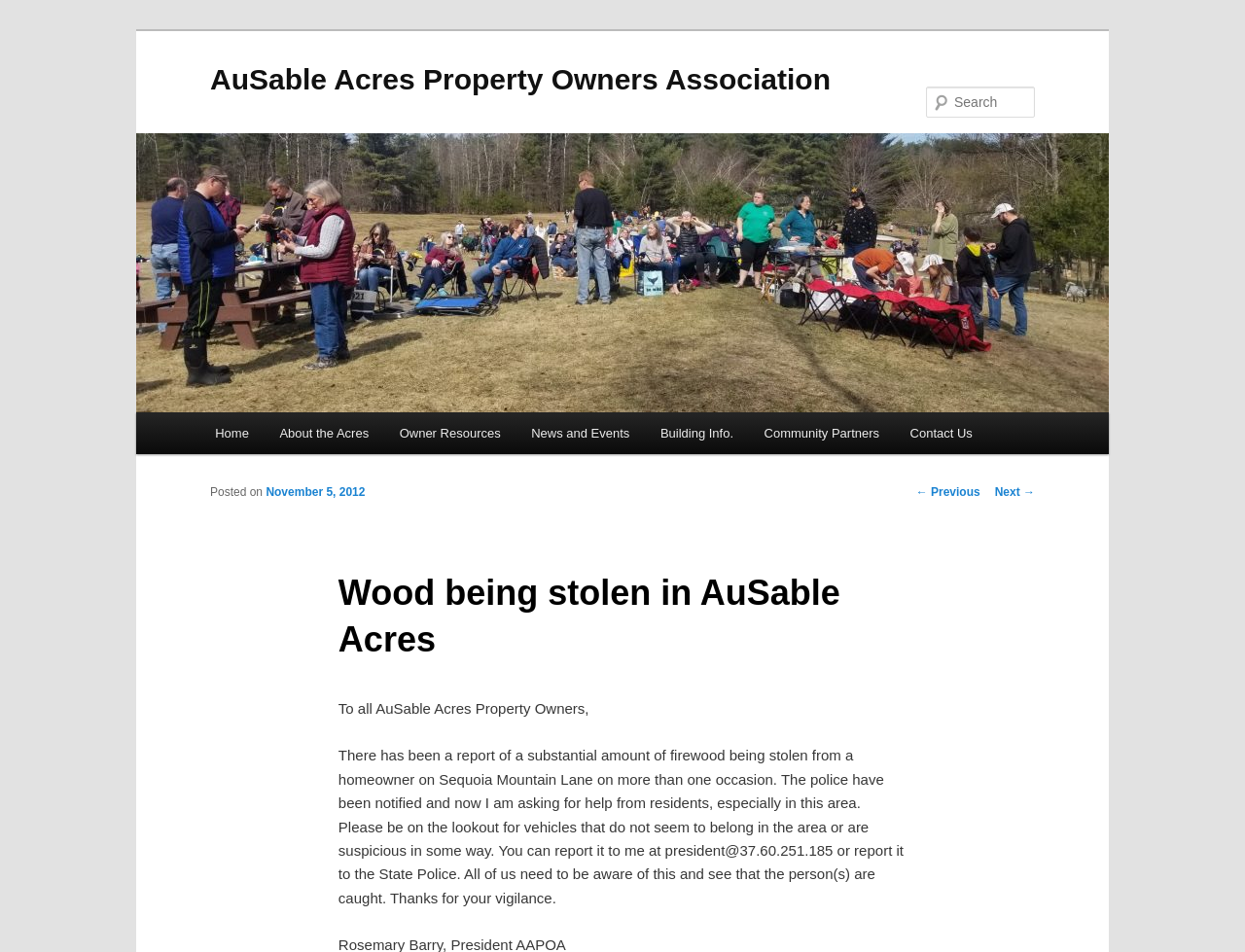What is the date of the post?
Using the visual information, reply with a single word or short phrase.

November 5, 2012